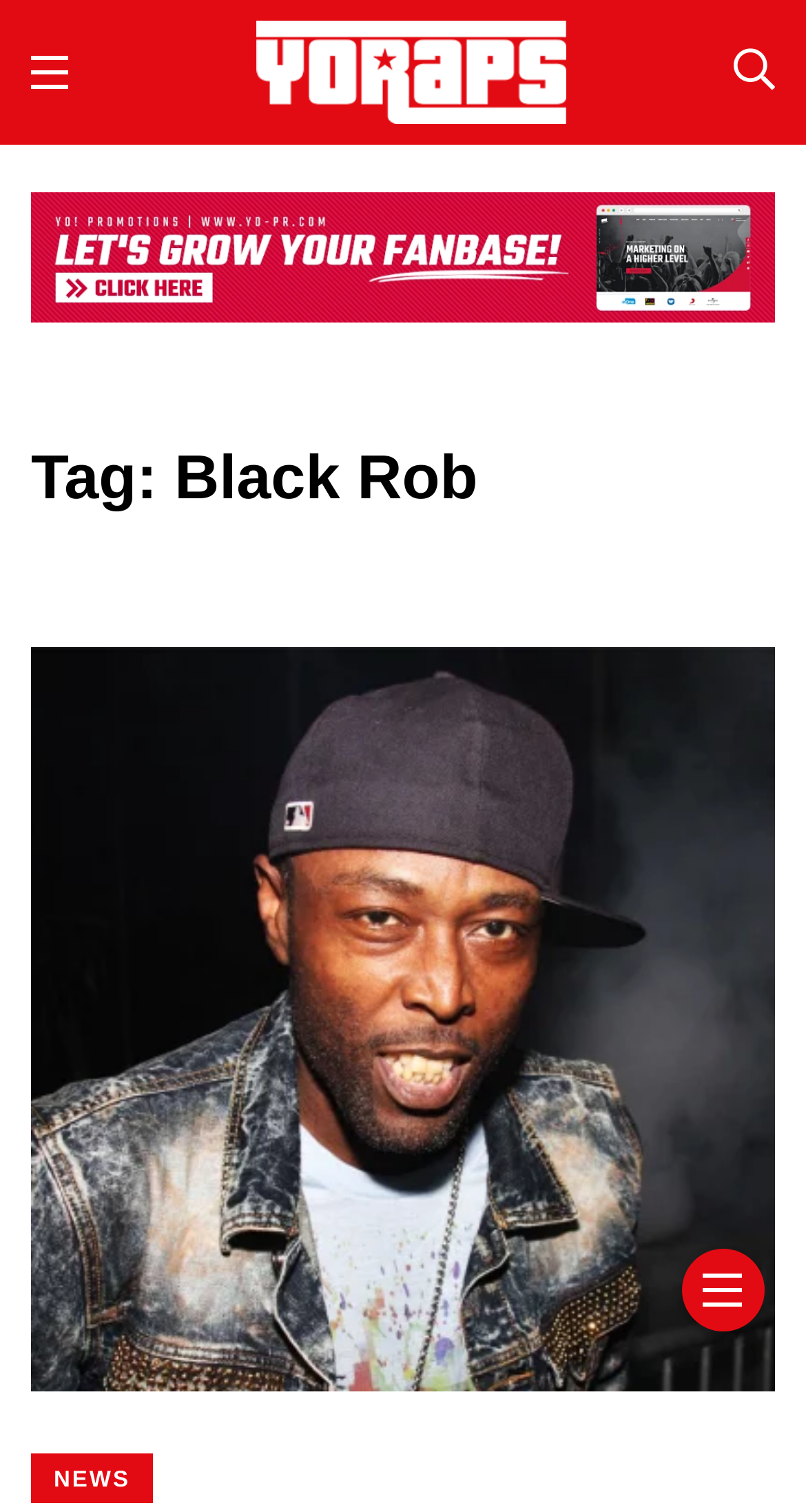How many main navigation links are present?
Could you answer the question with a detailed and thorough explanation?

There are two main navigation links present on the webpage, one is 'NEWS' and the other is not explicitly labeled but has an icon ''.